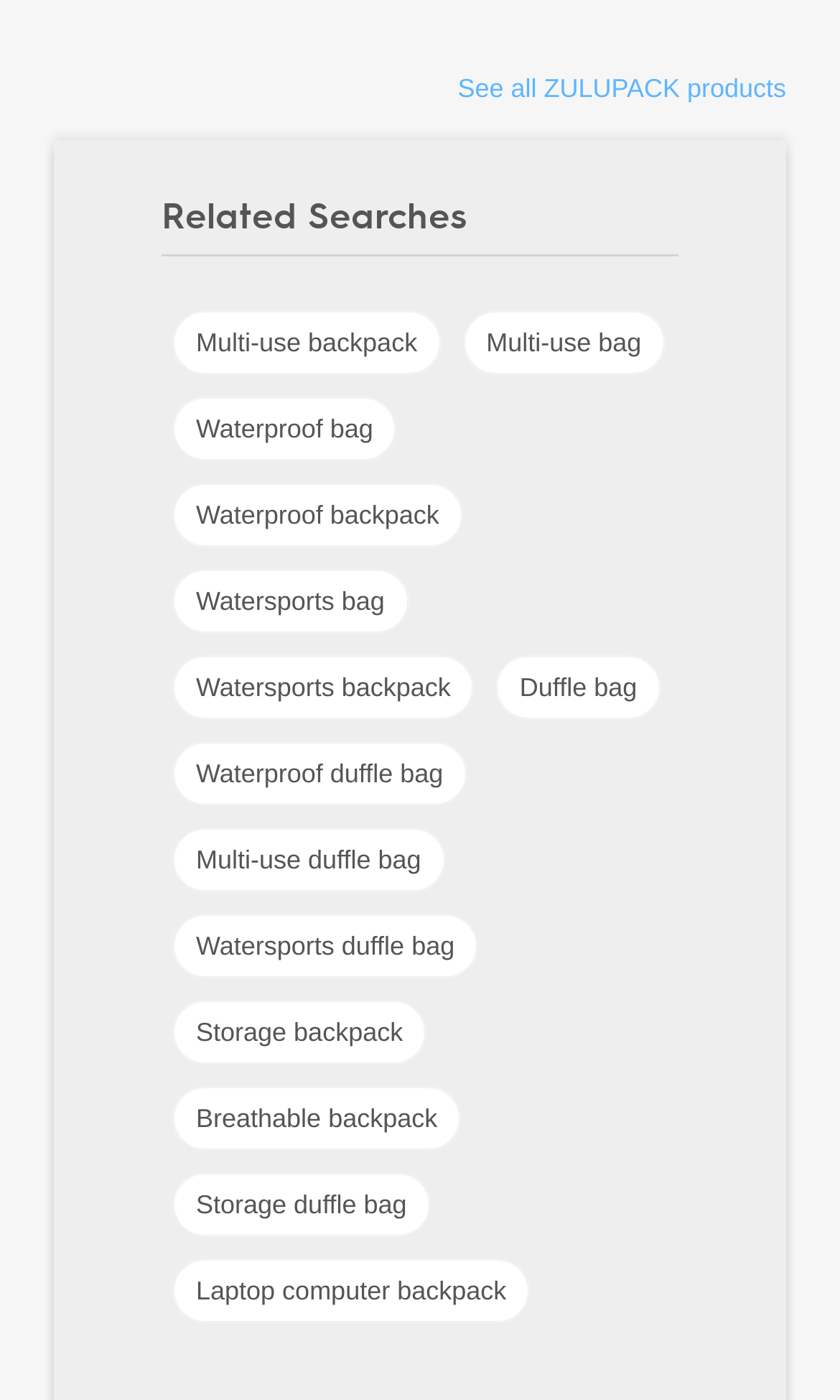Find the bounding box of the UI element described as: "Breathable backpack". The bounding box coordinates should be given as four float values between 0 and 1, i.e., [left, top, right, bottom].

[0.205, 0.776, 0.549, 0.822]